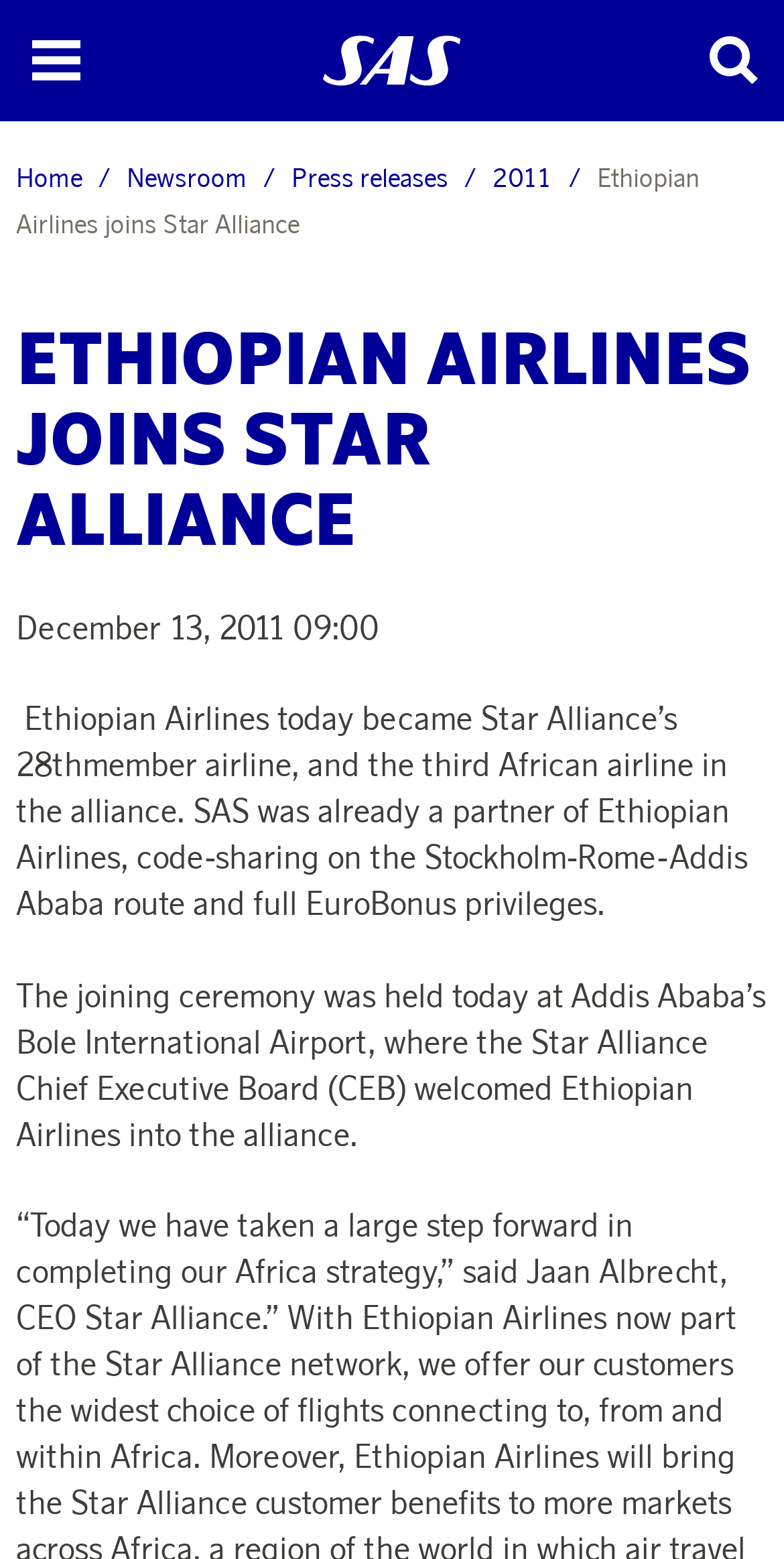Identify the bounding box coordinates for the UI element described as: "2011".

[0.628, 0.103, 0.741, 0.124]